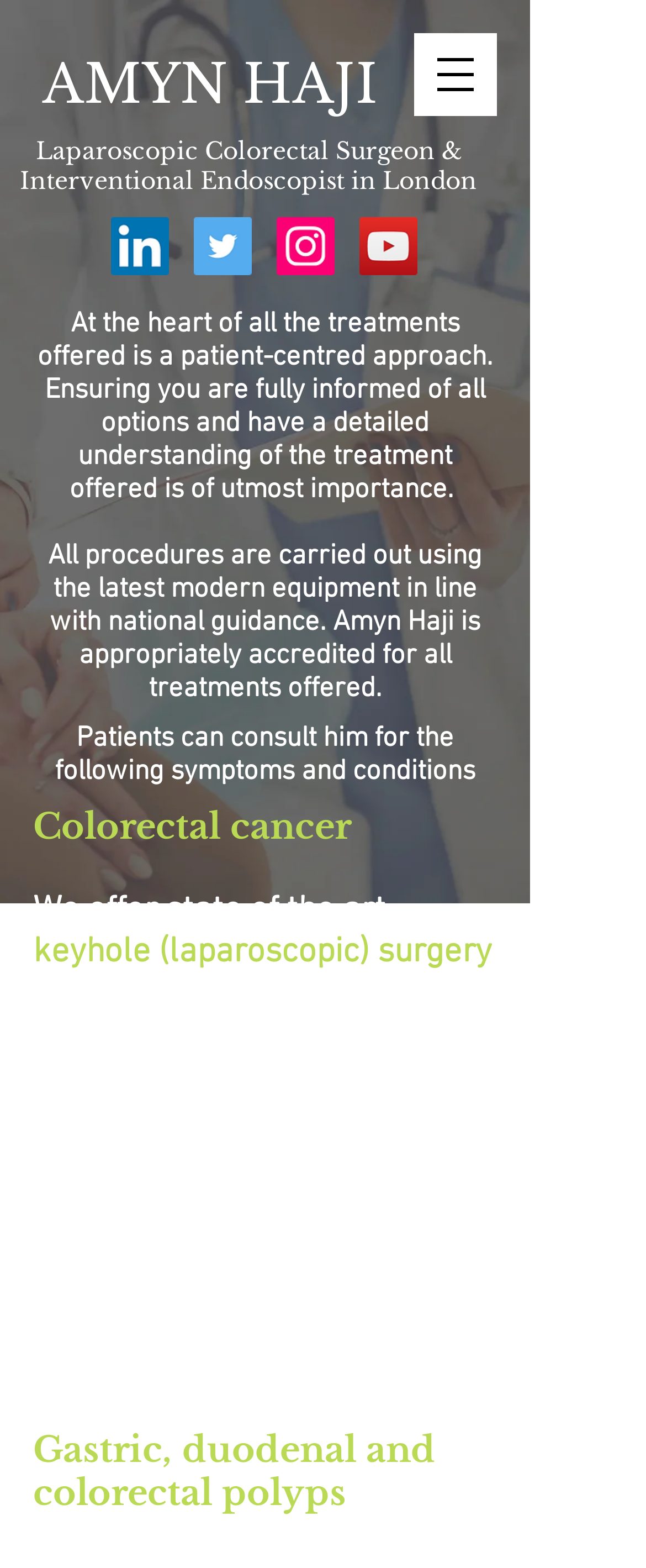What is the first symptom or condition mentioned?
Provide a detailed answer to the question using information from the image.

I looked for the first heading element under the 'Patients can consult him for the following symptoms and conditions' heading, which is 'Colorectal cancer'.